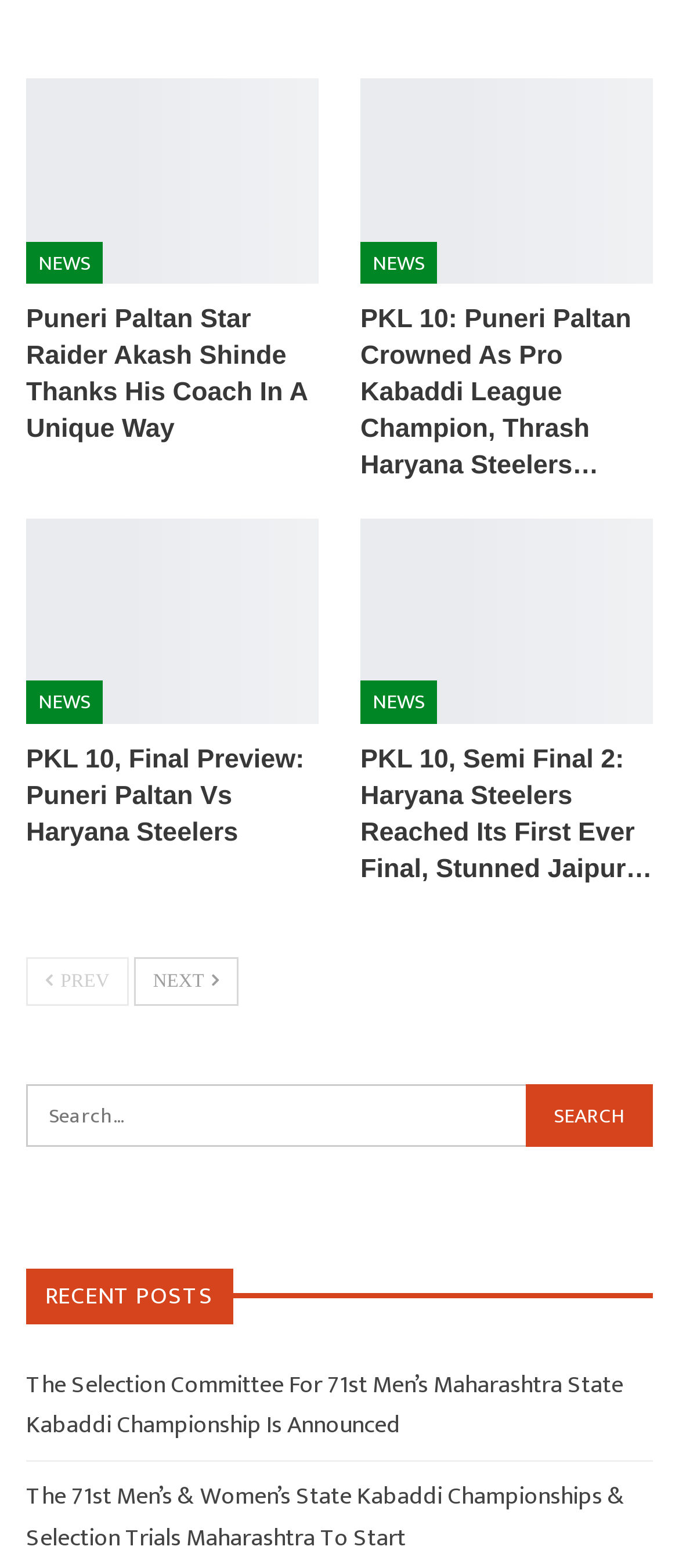What is the purpose of the buttons 'Previous' and 'Next'?
Provide a one-word or short-phrase answer based on the image.

Navigation